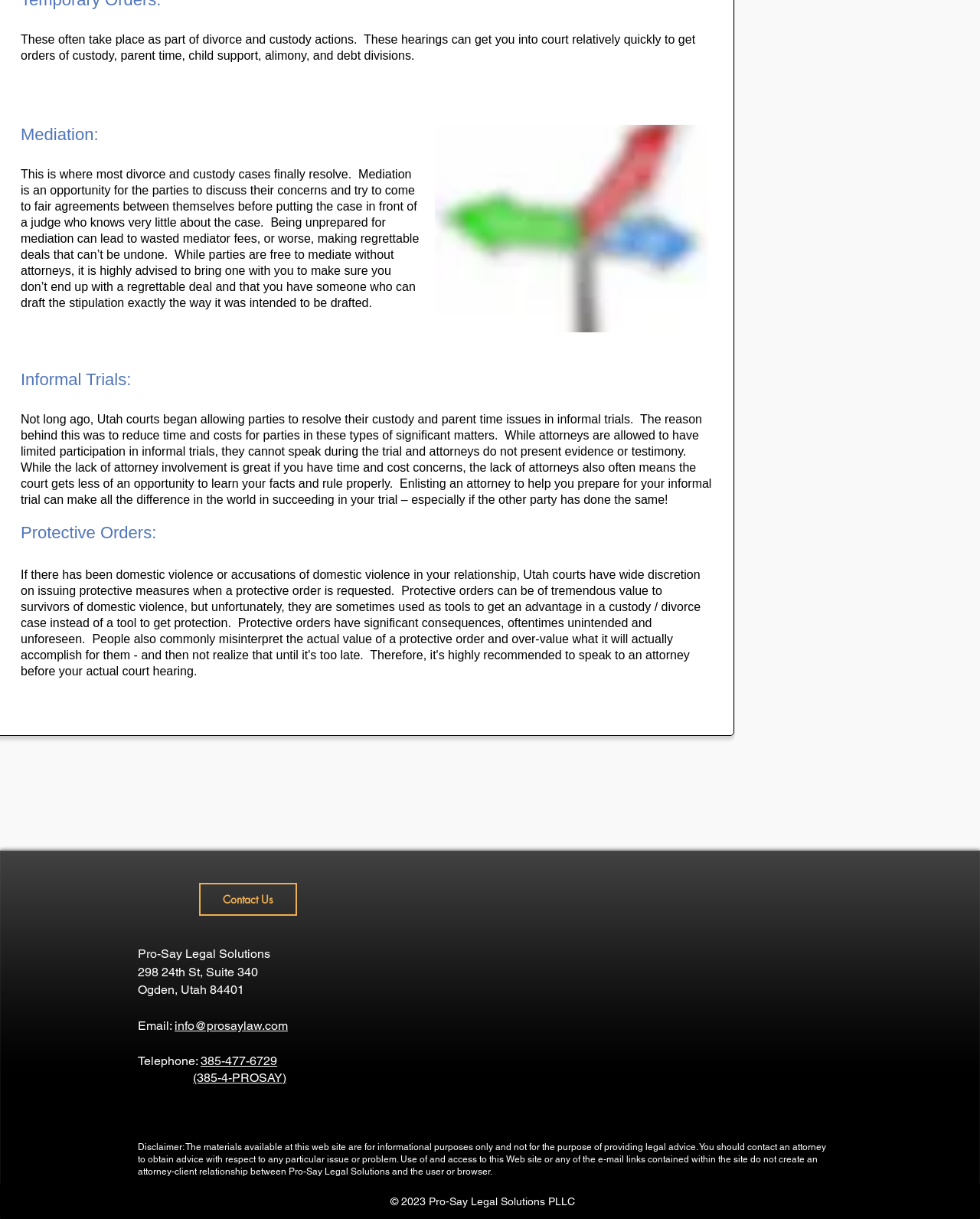What is the address of the law firm?
Observe the image and answer the question with a one-word or short phrase response.

298 24th St, Suite 340, Ogden, Utah 84401